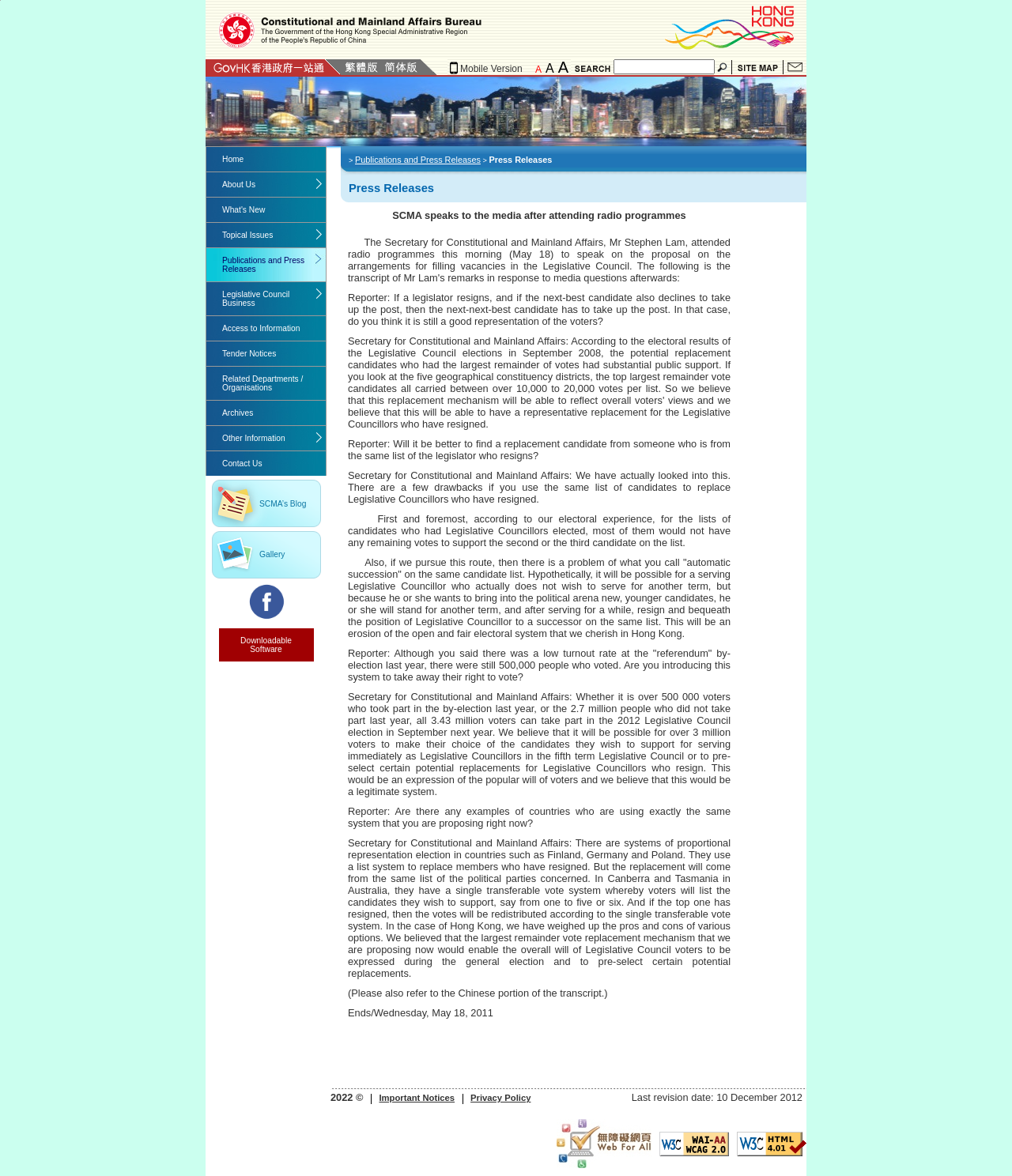Identify the bounding box coordinates of the section to be clicked to complete the task described by the following instruction: "Contact Us". The coordinates should be four float numbers between 0 and 1, formatted as [left, top, right, bottom].

[0.774, 0.05, 0.797, 0.064]